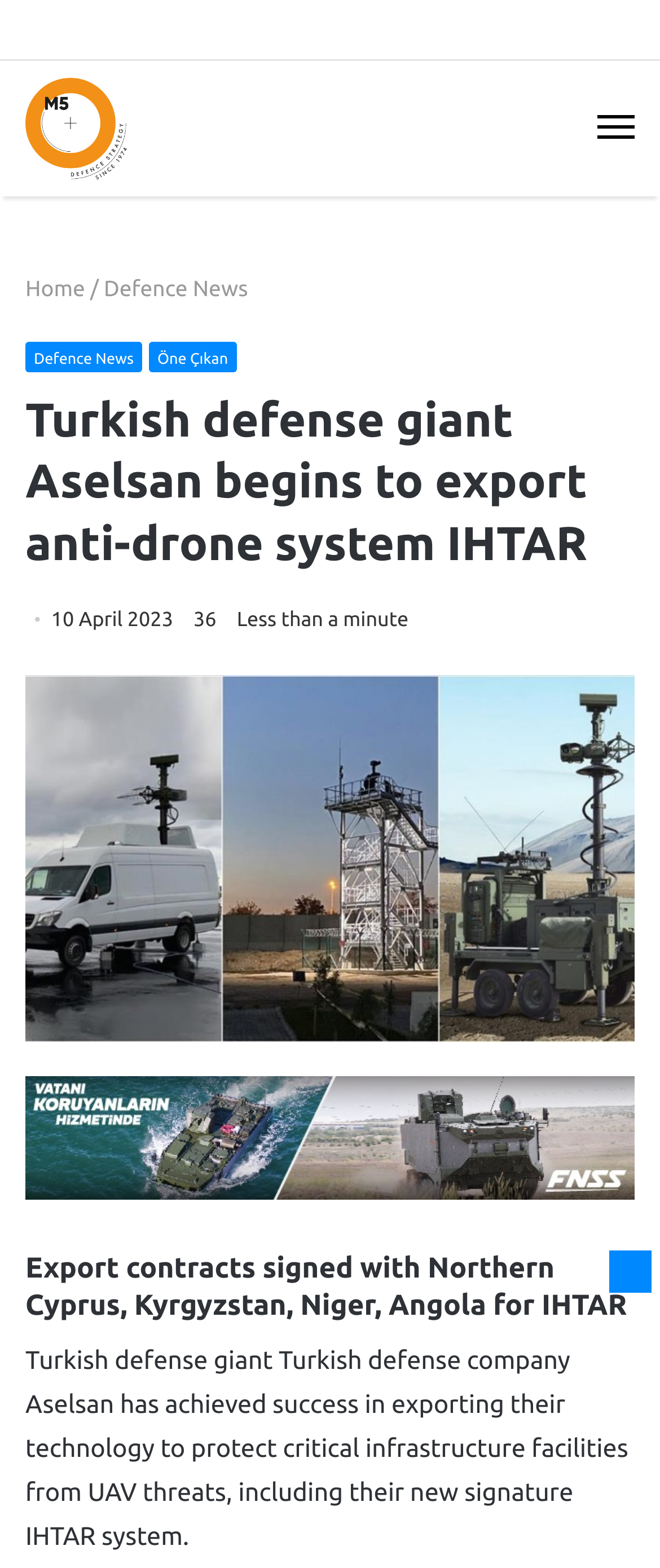Provide your answer in a single word or phrase: 
What is the name of the system being exported?

IHTAR